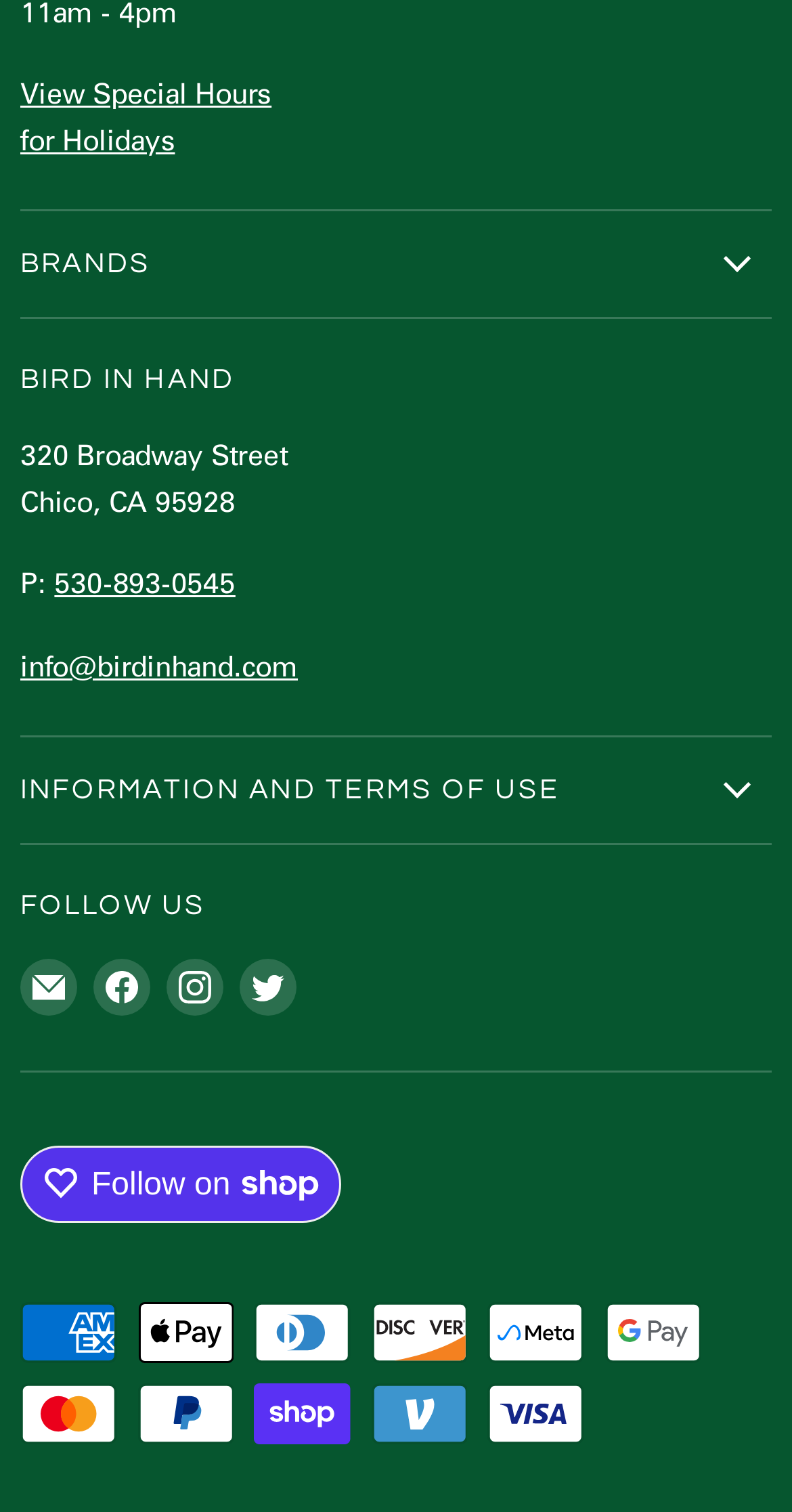Locate the bounding box coordinates of the area to click to fulfill this instruction: "View shipping information". The bounding box should be presented as four float numbers between 0 and 1, in the order [left, top, right, bottom].

[0.026, 0.558, 0.366, 0.584]